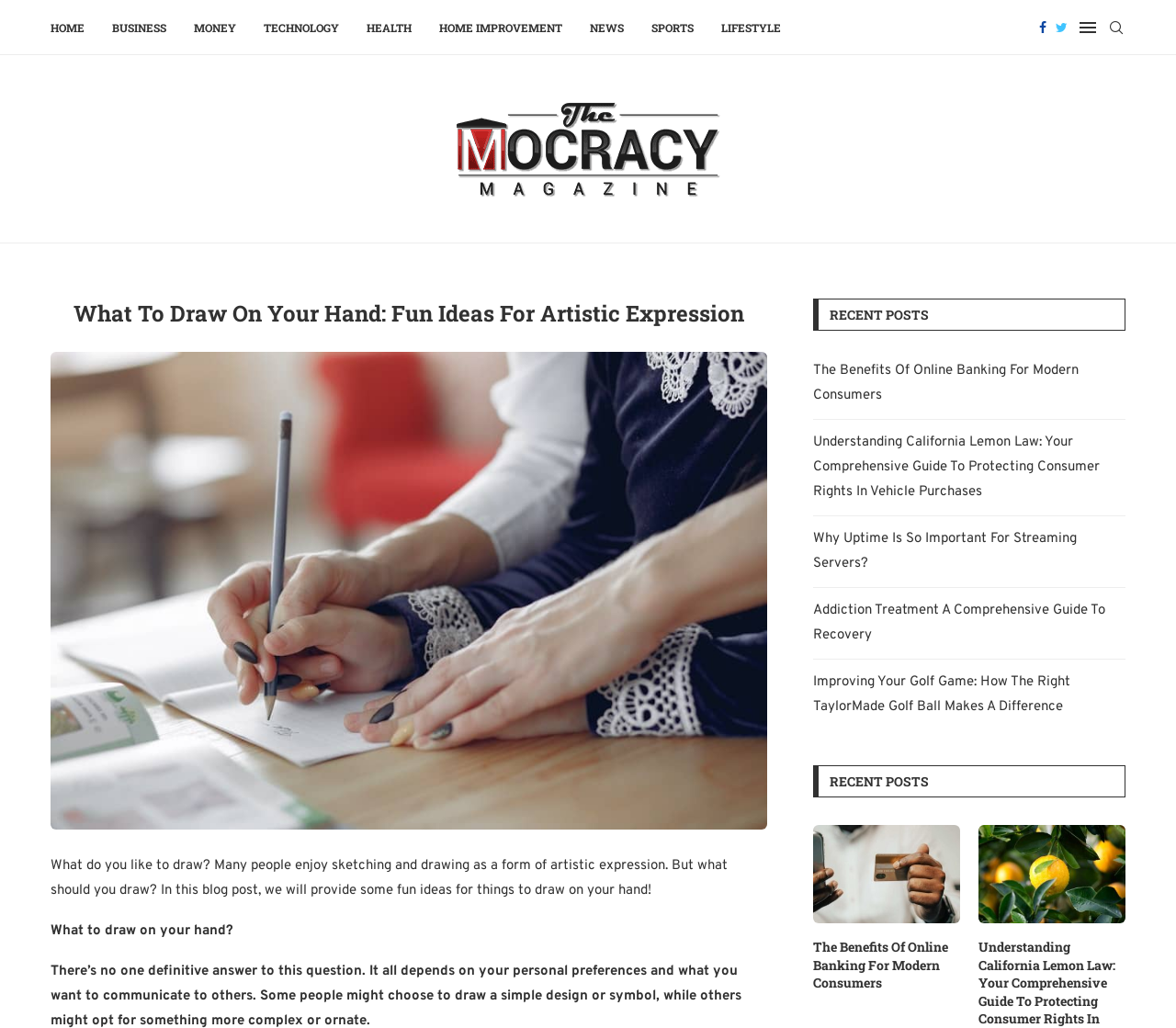Please identify the bounding box coordinates for the region that you need to click to follow this instruction: "Search for something".

[0.941, 0.001, 0.957, 0.053]